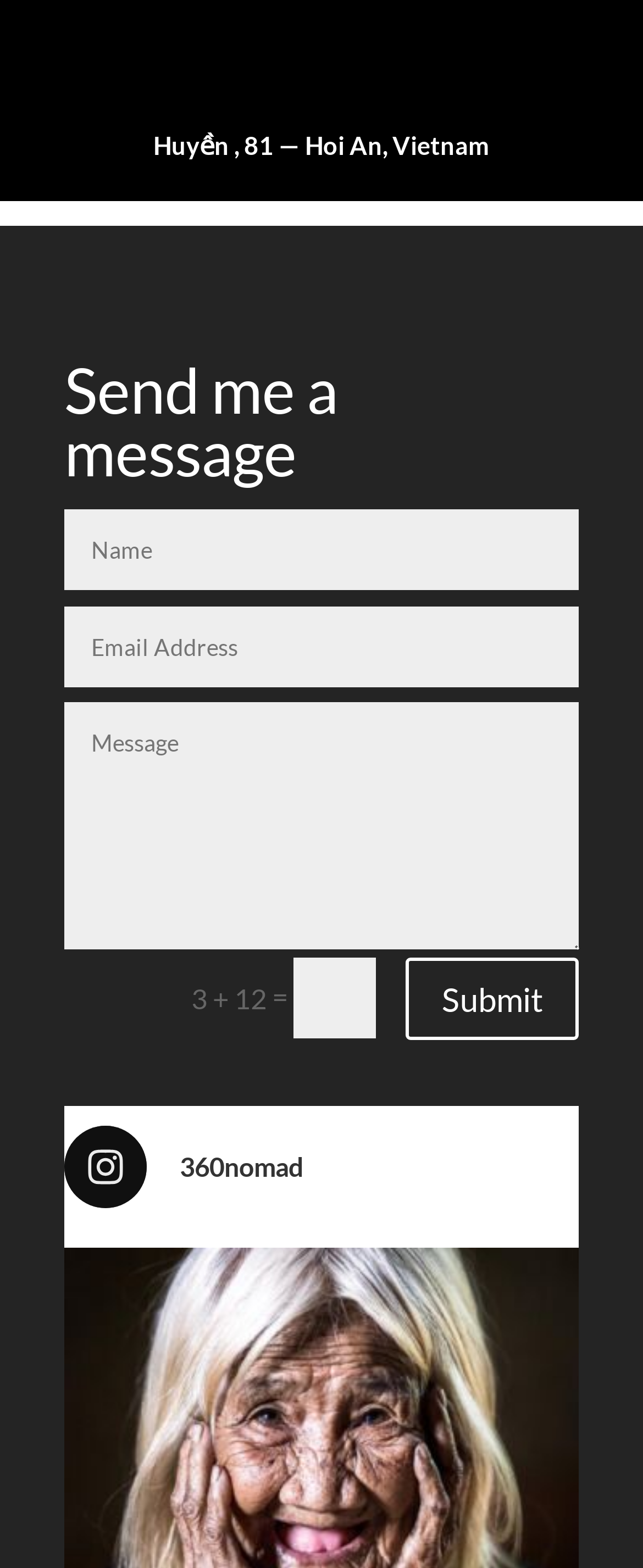Reply to the question below using a single word or brief phrase:
What is the purpose of the button?

Submit